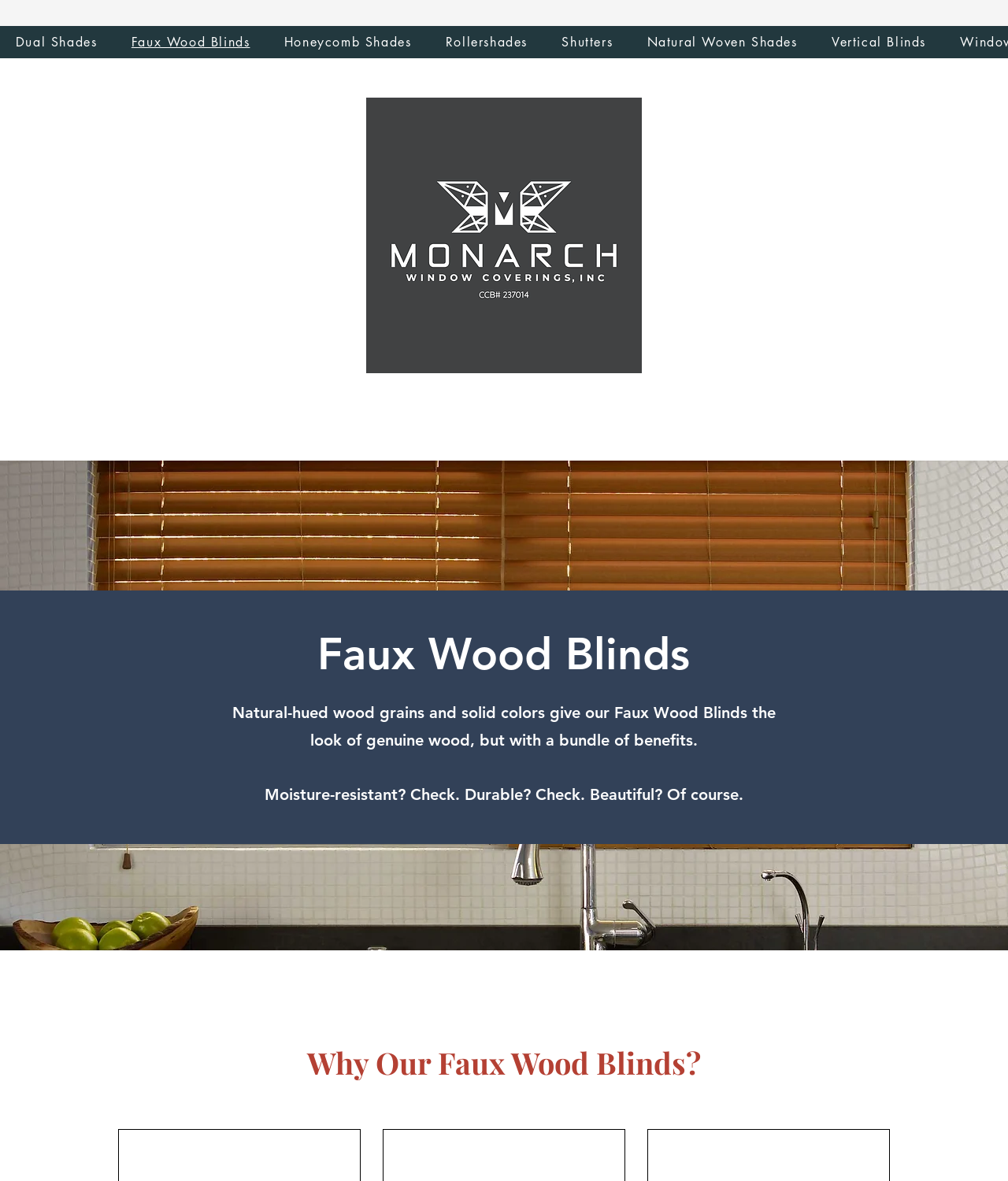Is the company logo located at the top or bottom of the webpage?
Based on the image, give a one-word or short phrase answer.

Top